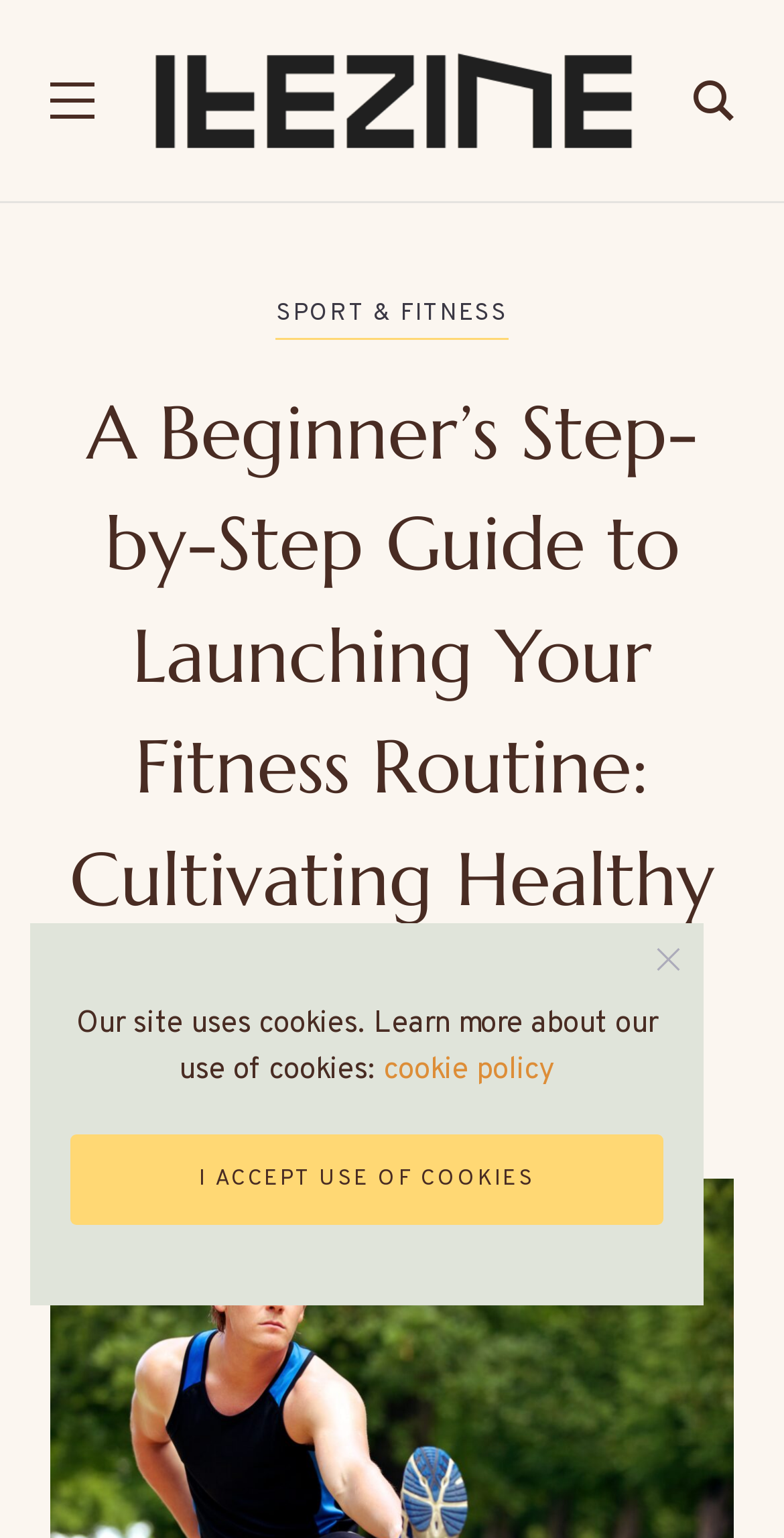Determine the bounding box coordinates for the UI element with the following description: "Sport & Fitness". The coordinates should be four float numbers between 0 and 1, represented as [left, top, right, bottom].

[0.353, 0.192, 0.647, 0.221]